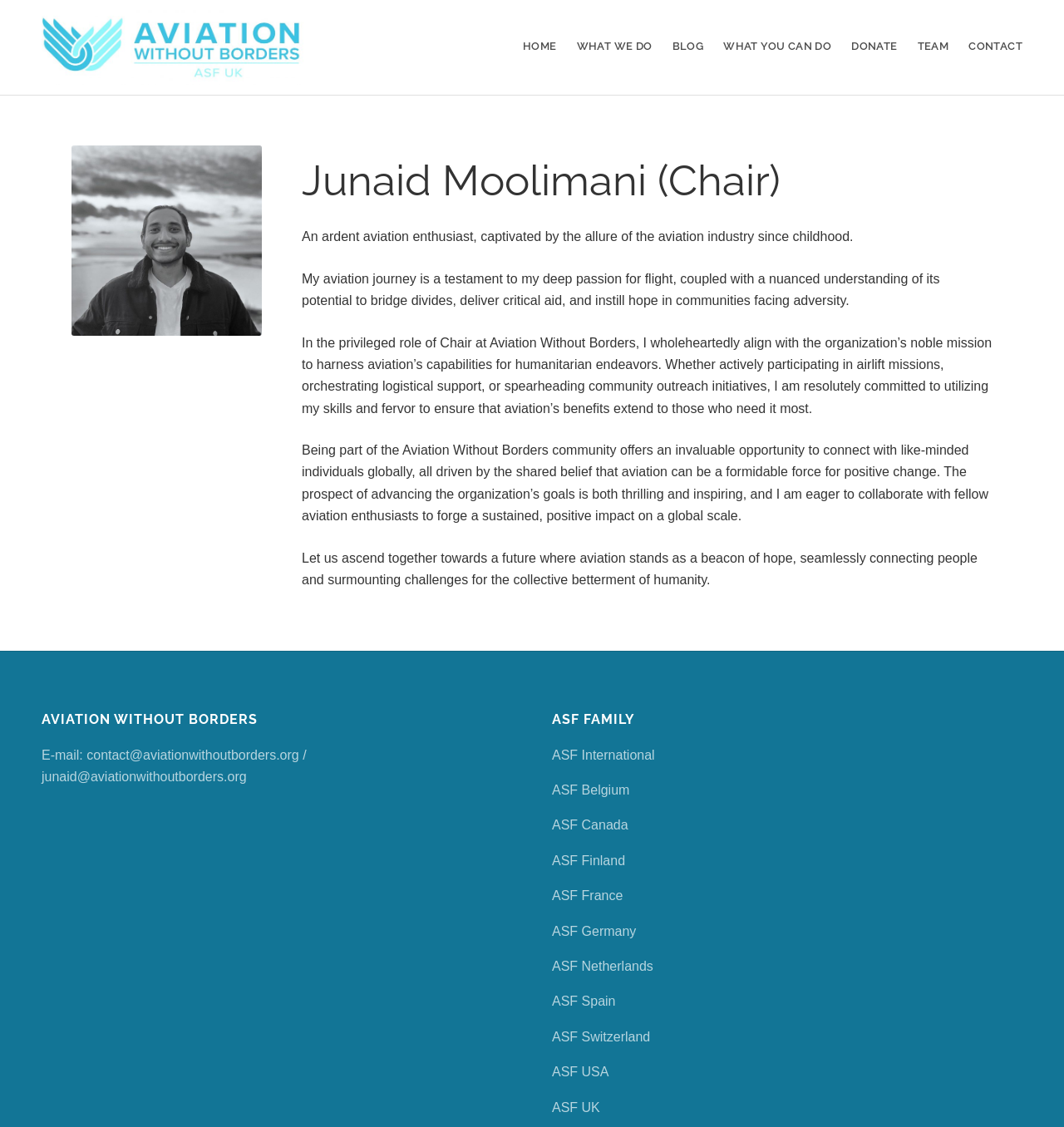Locate the bounding box coordinates of the clickable area needed to fulfill the instruction: "Visit ASF International".

[0.519, 0.663, 0.615, 0.676]